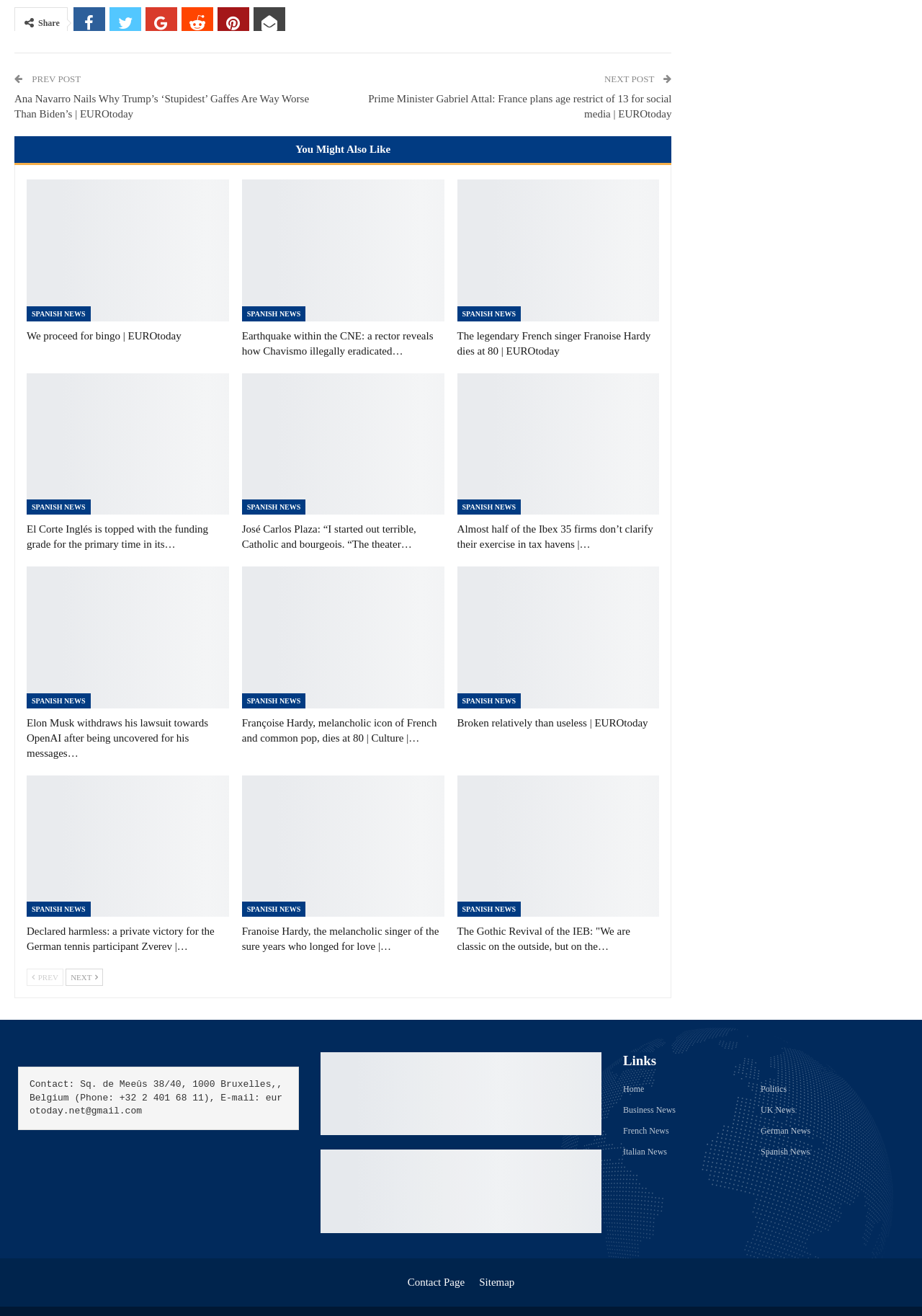Please predict the bounding box coordinates (top-left x, top-left y, bottom-right x, bottom-right y) for the UI element in the screenshot that fits the description: title="GU_Marketing_Logo"

None